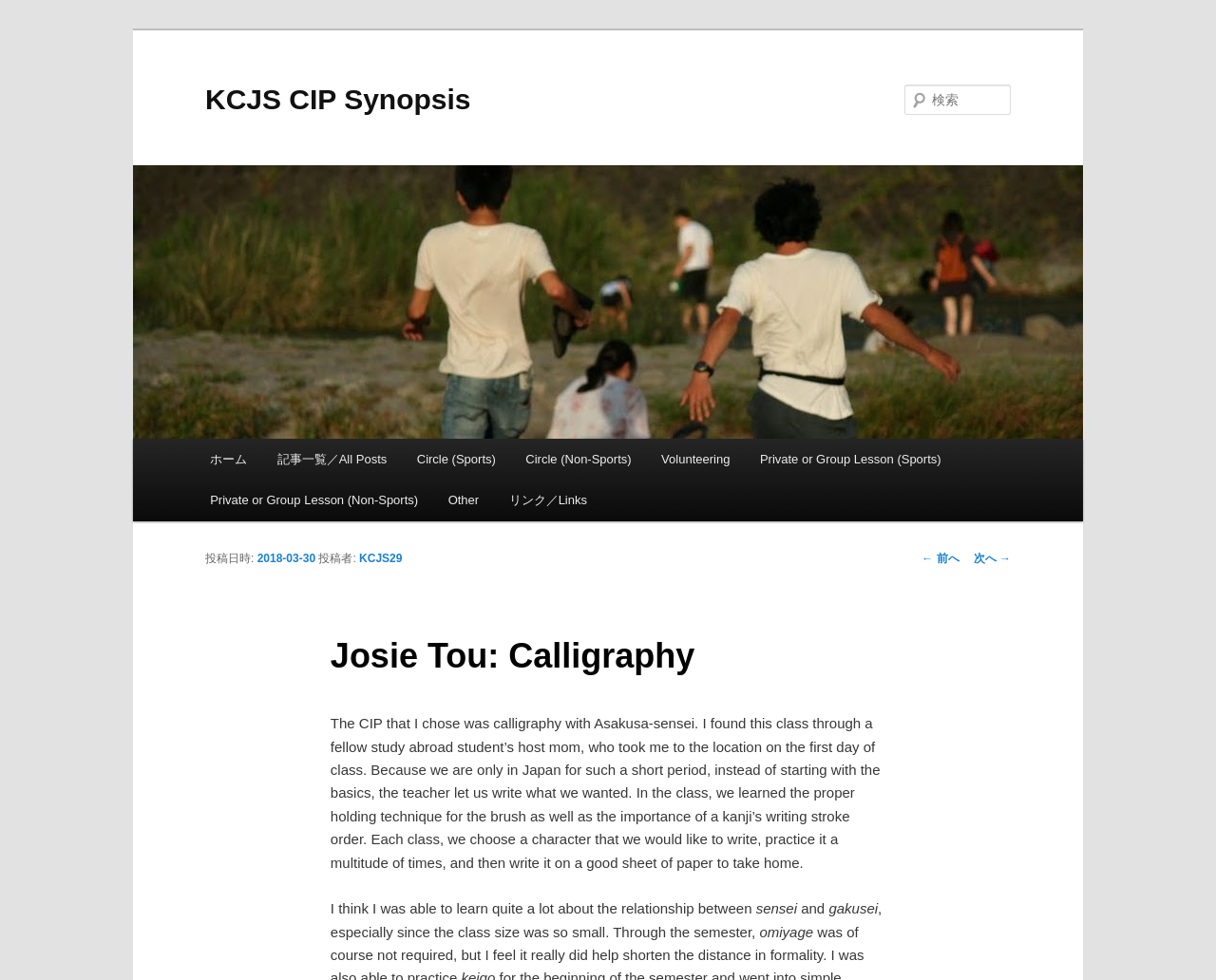Please study the image and answer the question comprehensively:
What is the name of the calligraphy class teacher?

The answer can be found in the paragraph of text that describes the calligraphy class. The sentence 'The CIP that I chose was calligraphy with Asakusa-sensei.' indicates that Asakusa-sensei is the teacher of the calligraphy class.